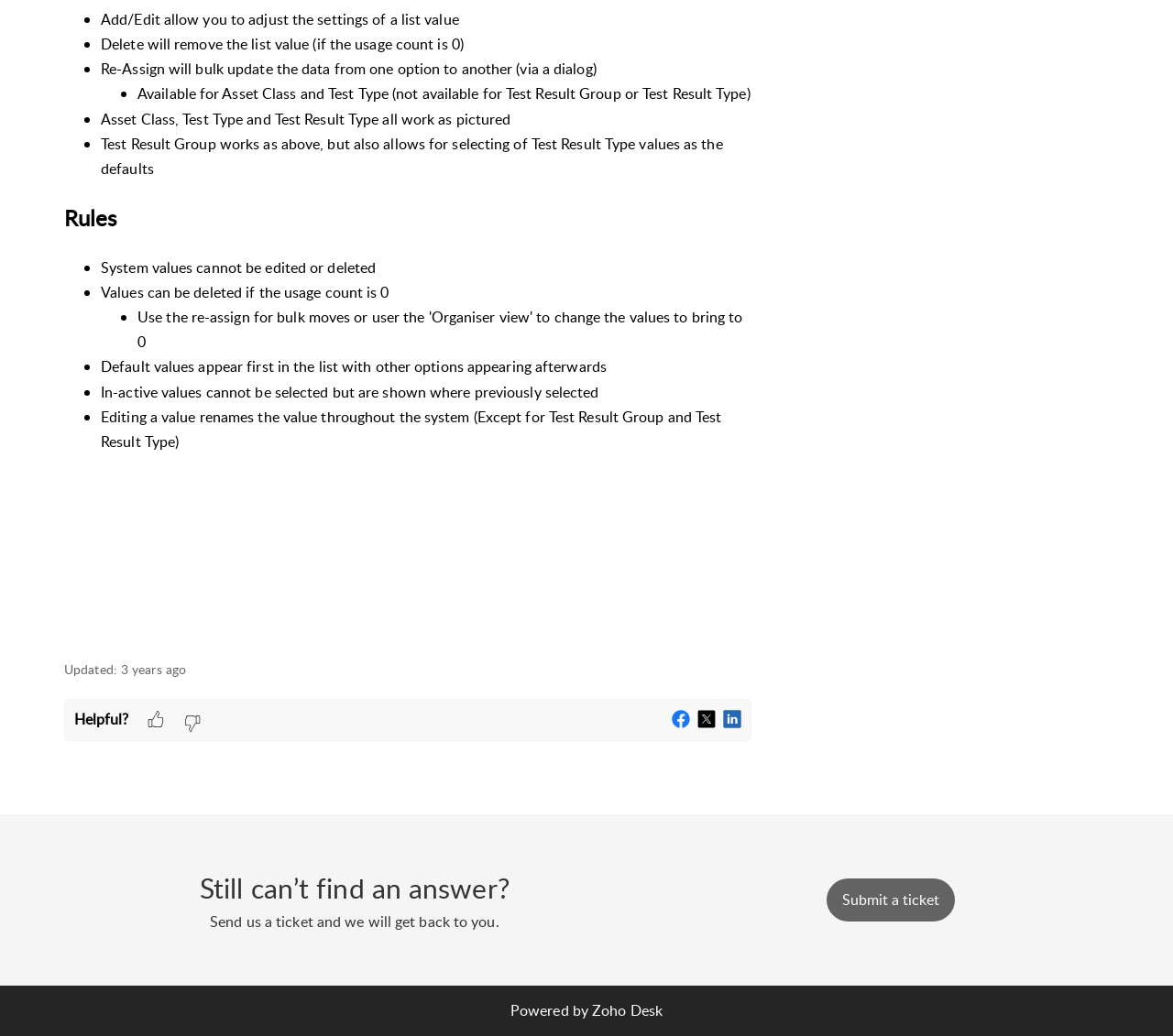What is the purpose of the 'Submit a ticket' button?
Look at the image and construct a detailed response to the question.

The 'Submit a ticket' button is used to send a ticket to get help, as indicated by the text 'Send us a ticket and we will get back to you' above the button on the webpage.